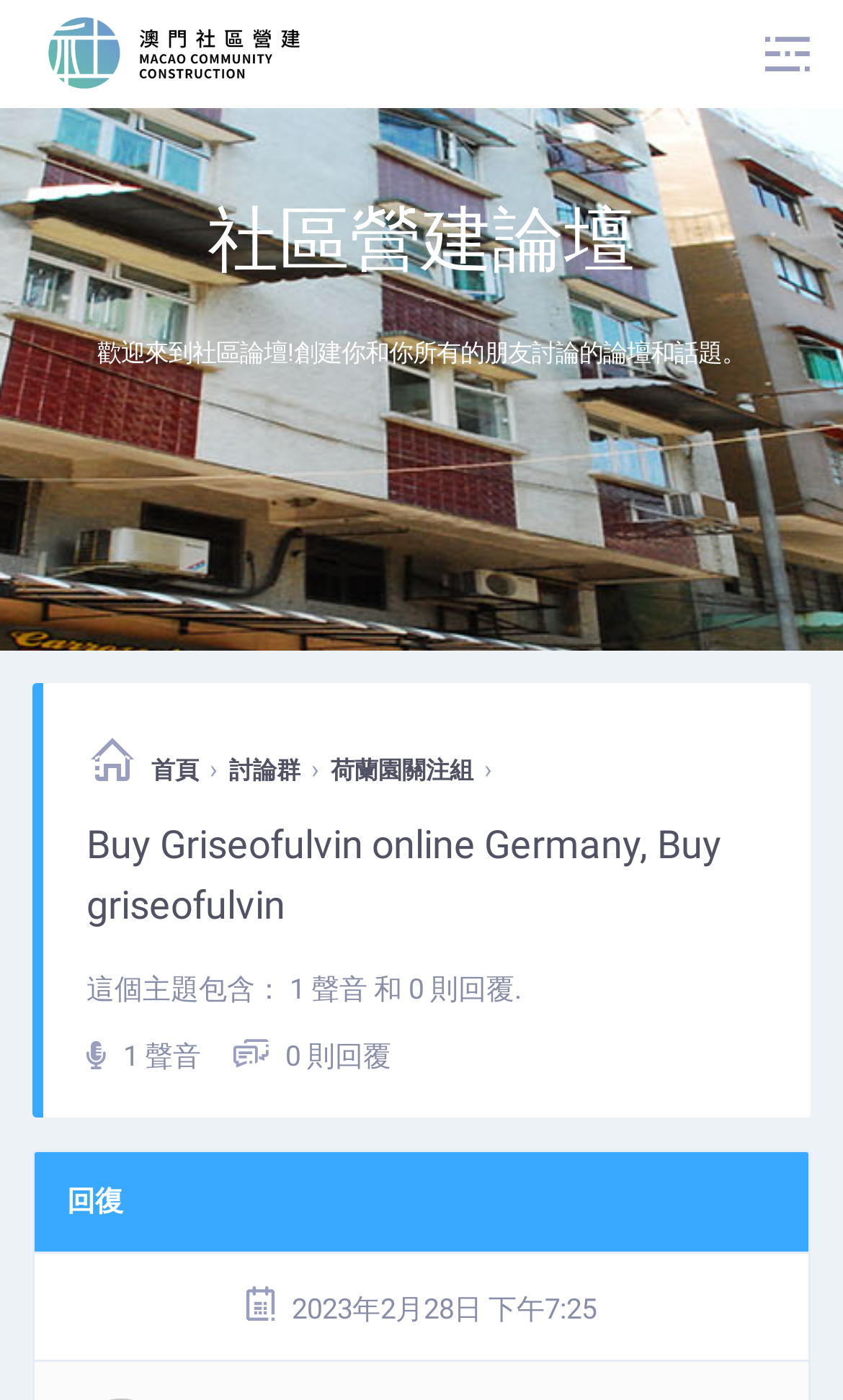Find the bounding box coordinates for the HTML element described in this sentence: "荷蘭園關注組". Provide the coordinates as four float numbers between 0 and 1, in the format [left, top, right, bottom].

[0.387, 0.537, 0.567, 0.563]